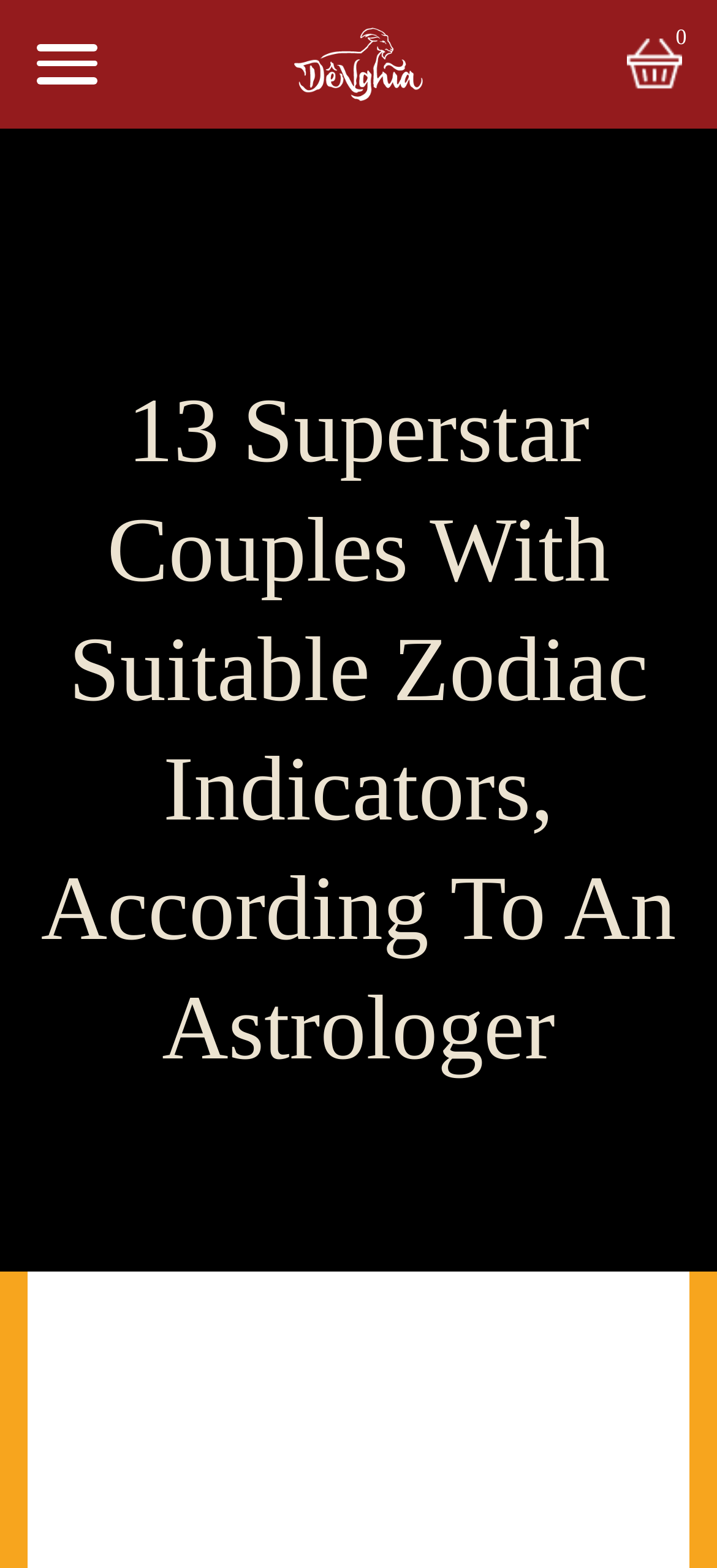How many menu options are available?
Refer to the screenshot and respond with a concise word or phrase.

9